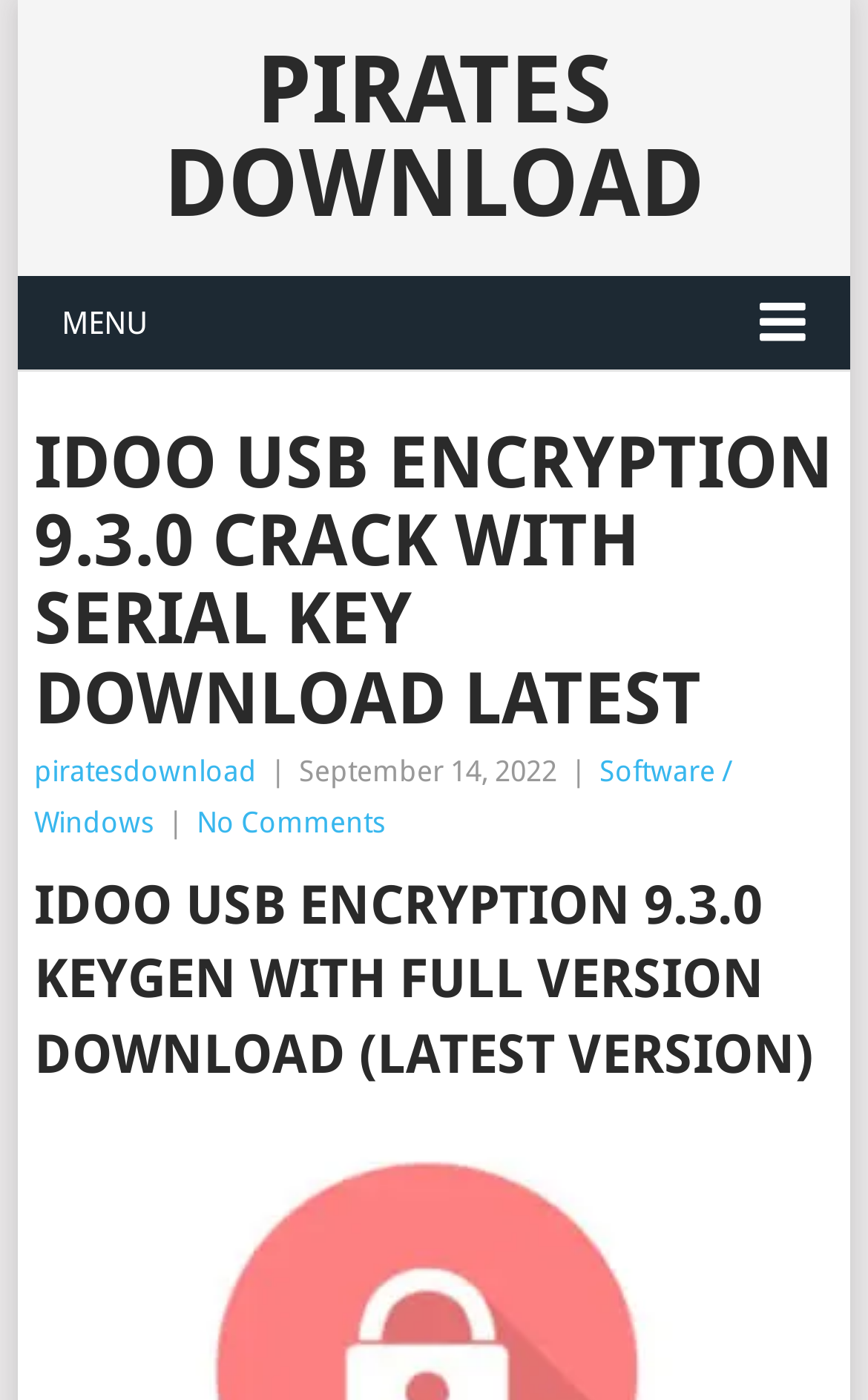Identify the bounding box of the UI element described as follows: "Software / Windows". Provide the coordinates as four float numbers in the range of 0 to 1 [left, top, right, bottom].

[0.039, 0.539, 0.844, 0.599]